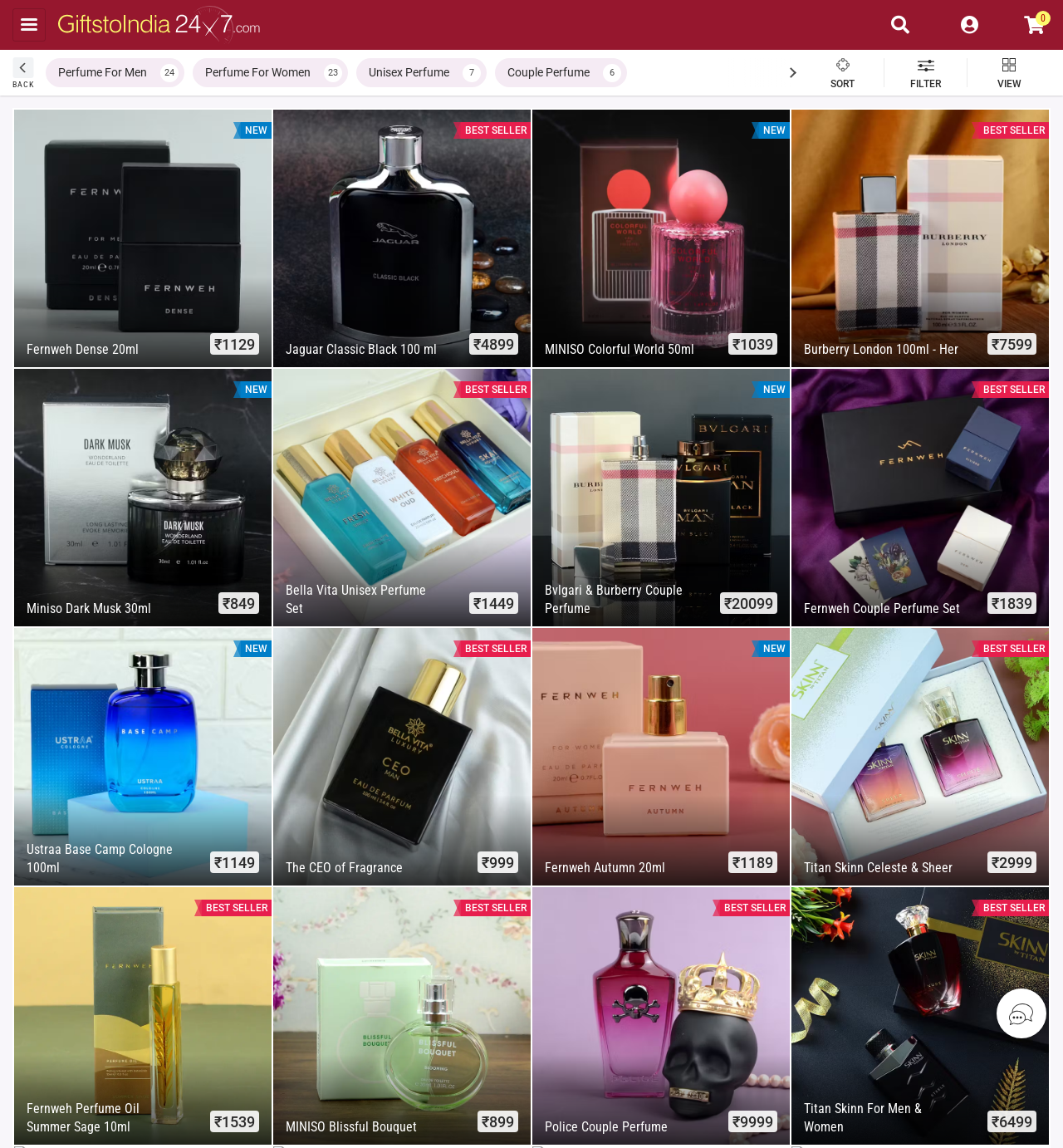Determine the coordinates of the bounding box for the clickable area needed to execute this instruction: "View Fernweh Dense 20ml perfume".

[0.013, 0.096, 0.255, 0.32]